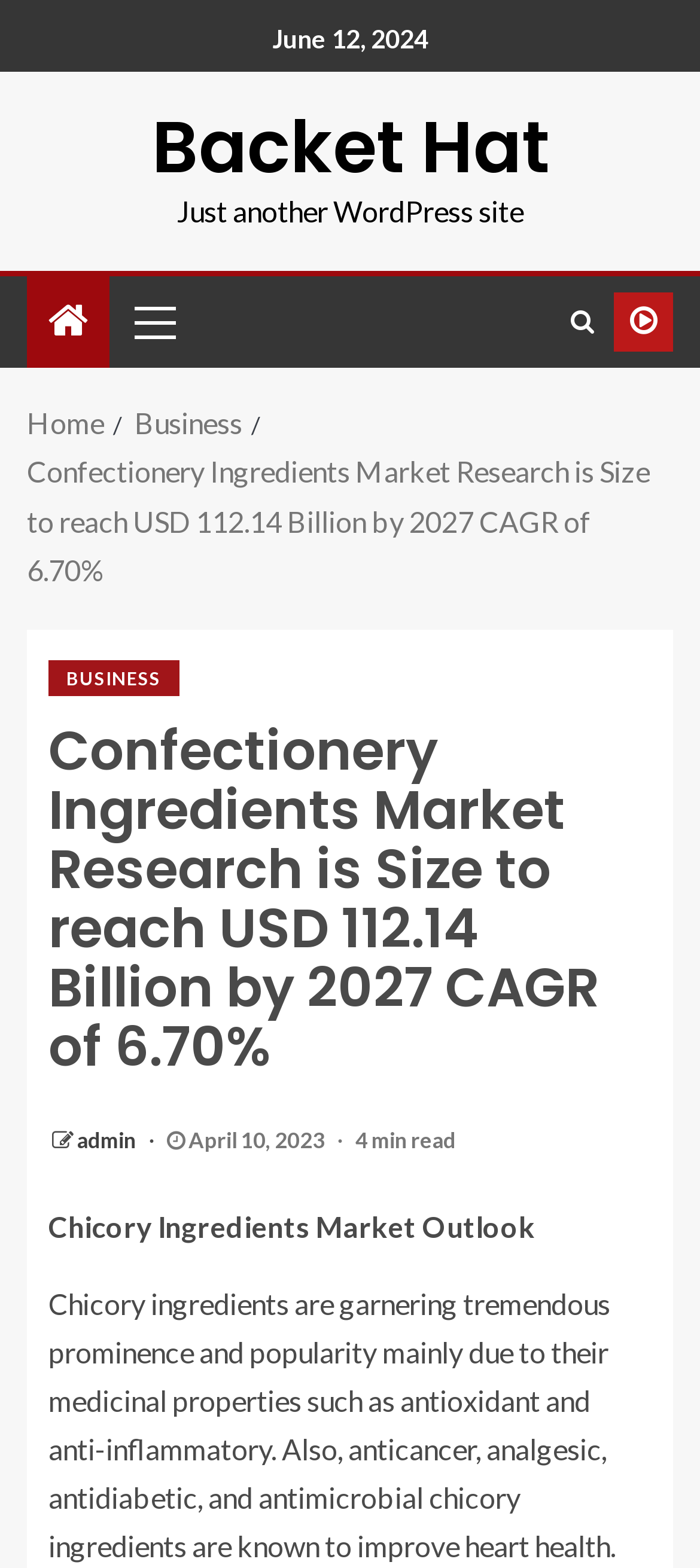Refer to the image and provide a thorough answer to this question:
What is the date mentioned at the top of the page?

The date is mentioned at the top of the page, which is June 12, 2024, indicating the date of publication or update of the webpage.